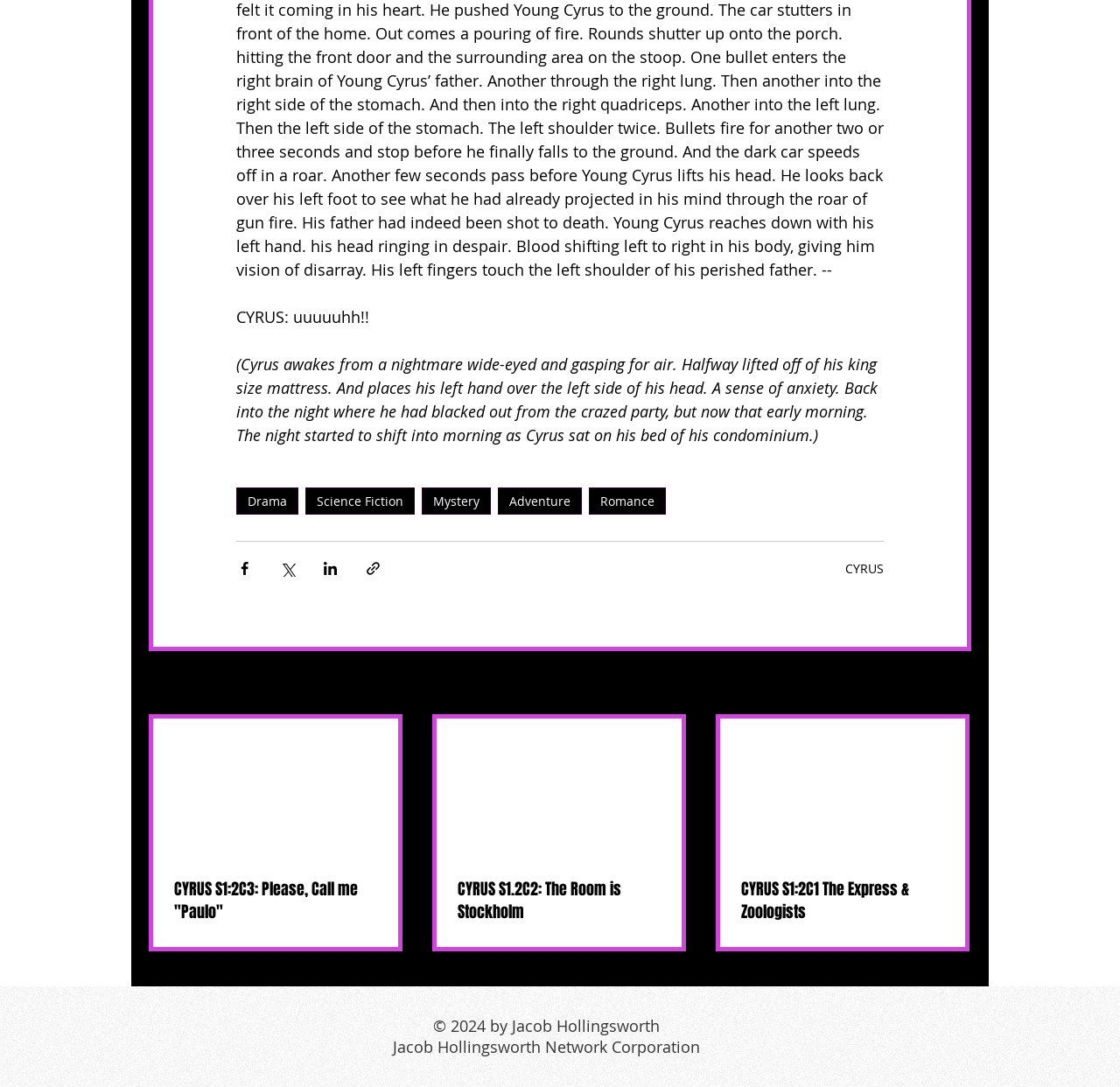Provide the bounding box coordinates for the UI element that is described as: "Science Fiction".

[0.273, 0.448, 0.37, 0.473]